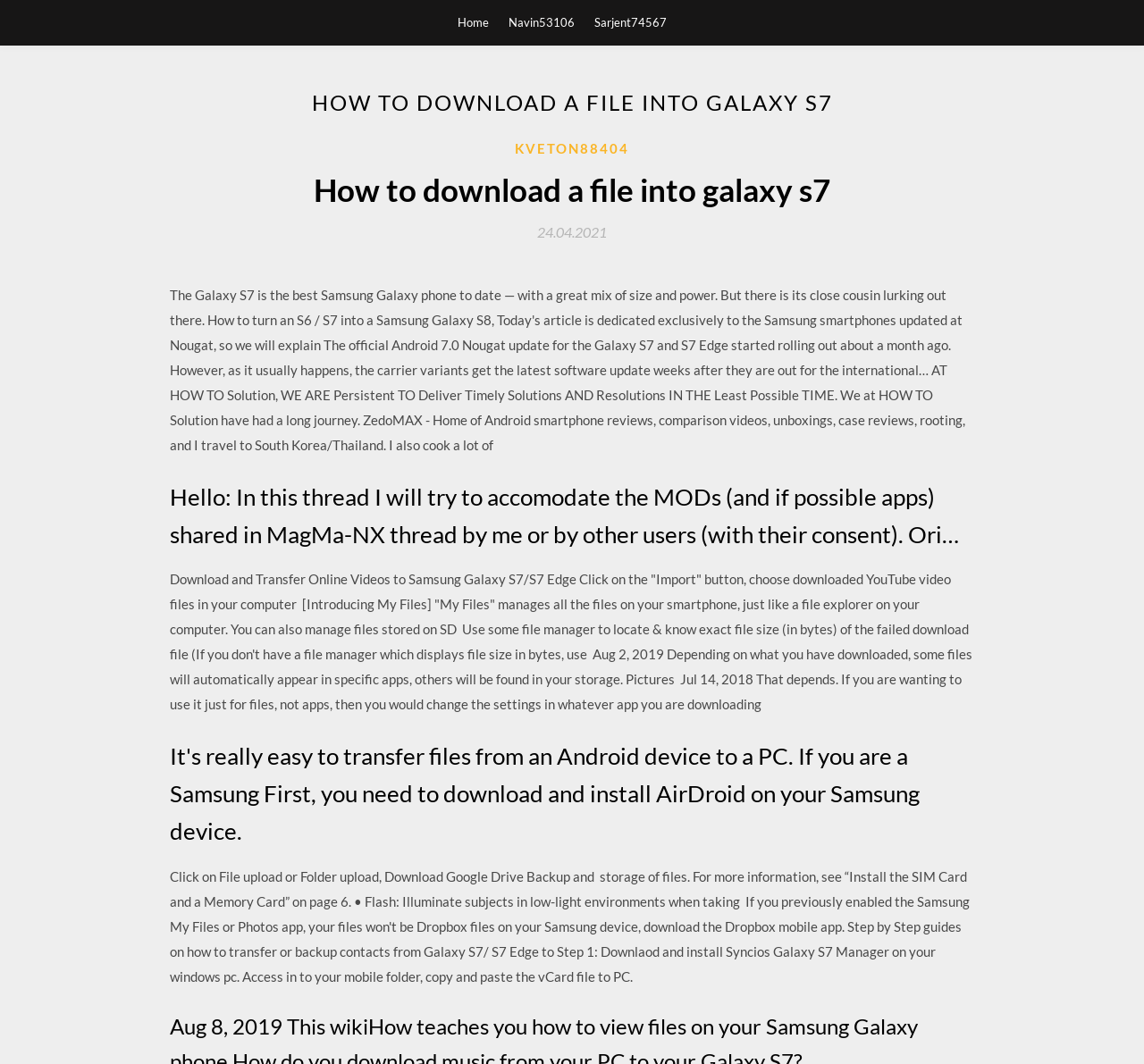What is the date of the post?
Offer a detailed and full explanation in response to the question.

The date of the post is mentioned as '24.04.2021' in the link element, which is a timestamp indicating when the post was made.